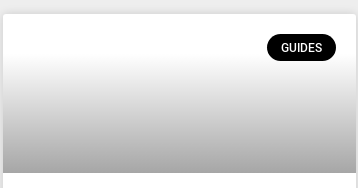What is the purpose of the button?
Refer to the screenshot and deliver a thorough answer to the question presented.

The caption suggests that the button serves as a 'gateway for readers to access a collection of guides', implying that its purpose is to direct users towards informative articles and resources.